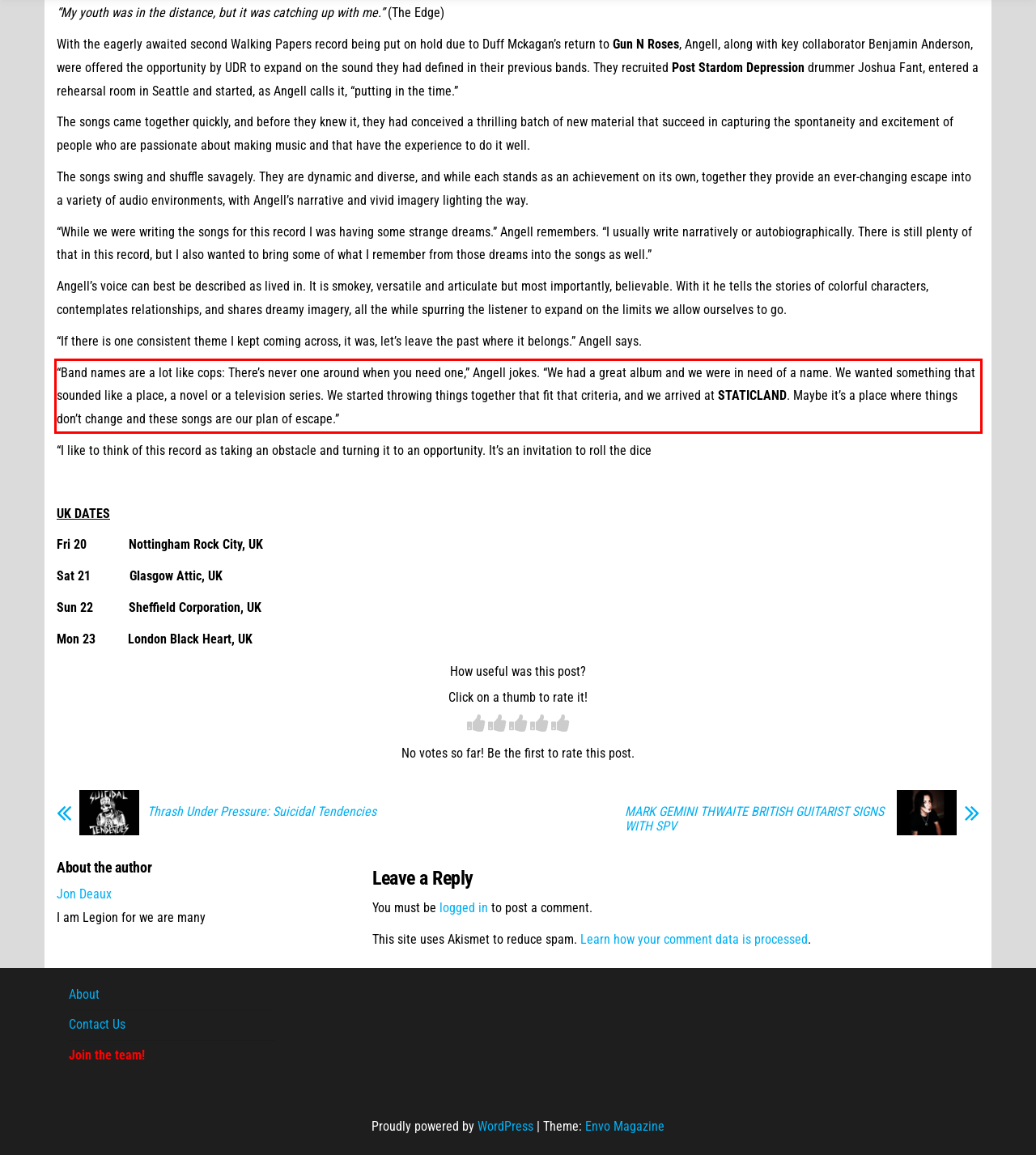Examine the webpage screenshot and use OCR to obtain the text inside the red bounding box.

“Band names are a lot like cops: There’s never one around when you need one,” Angell jokes. “We had a great album and we were in need of a name. We wanted something that sounded like a place, a novel or a television series. We started throwing things together that fit that criteria, and we arrived at STATICLAND. Maybe it’s a place where things don’t change and these songs are our plan of escape.”